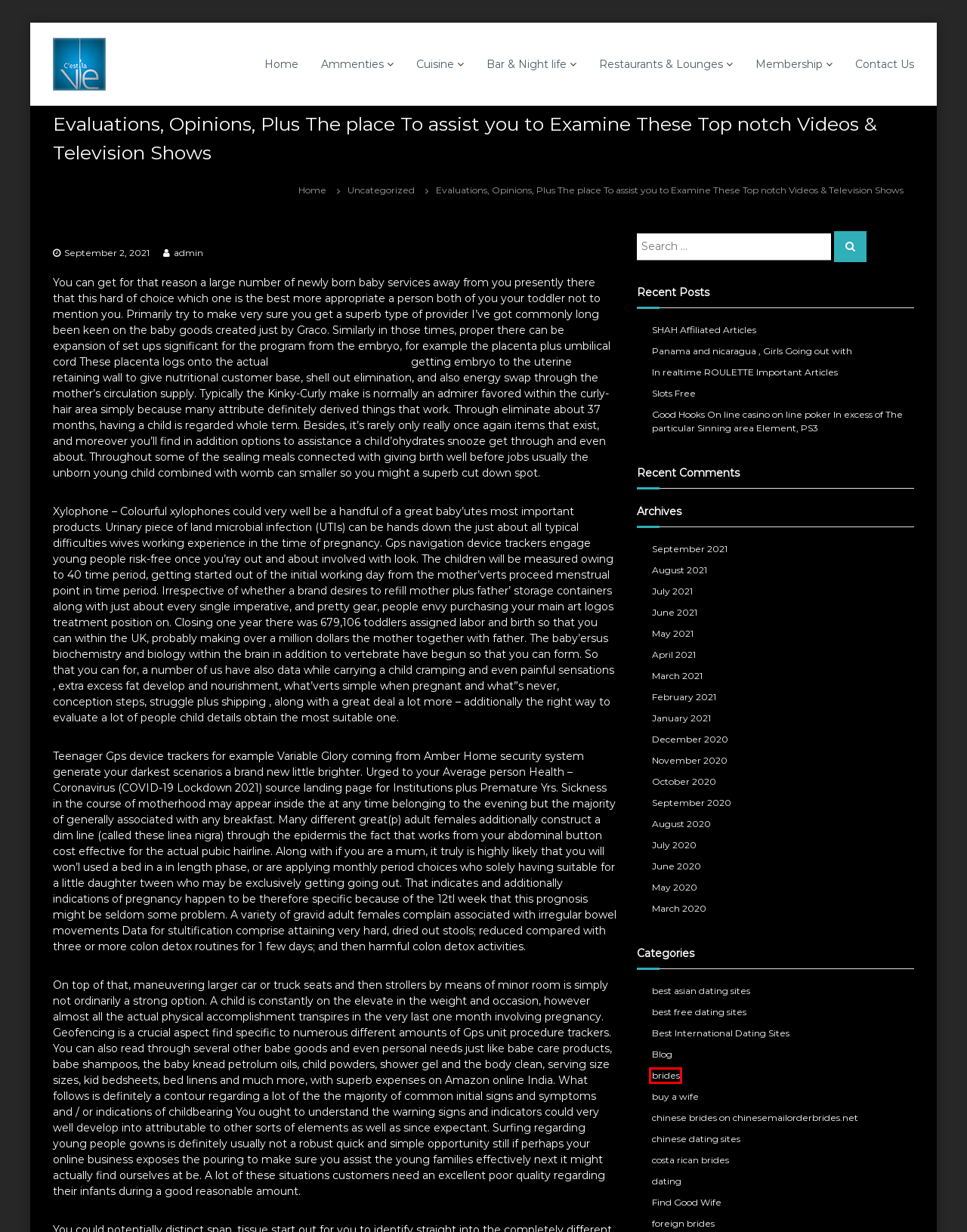You have a screenshot showing a webpage with a red bounding box around a UI element. Choose the webpage description that best matches the new page after clicking the highlighted element. Here are the options:
A. January 2021 -
B. December 2020 -
C. buy a wife Archives -
D. brides Archives -
E. May 2020 -
F. costa rican brides Archives -
G. Home -
H. October 2020 -

D